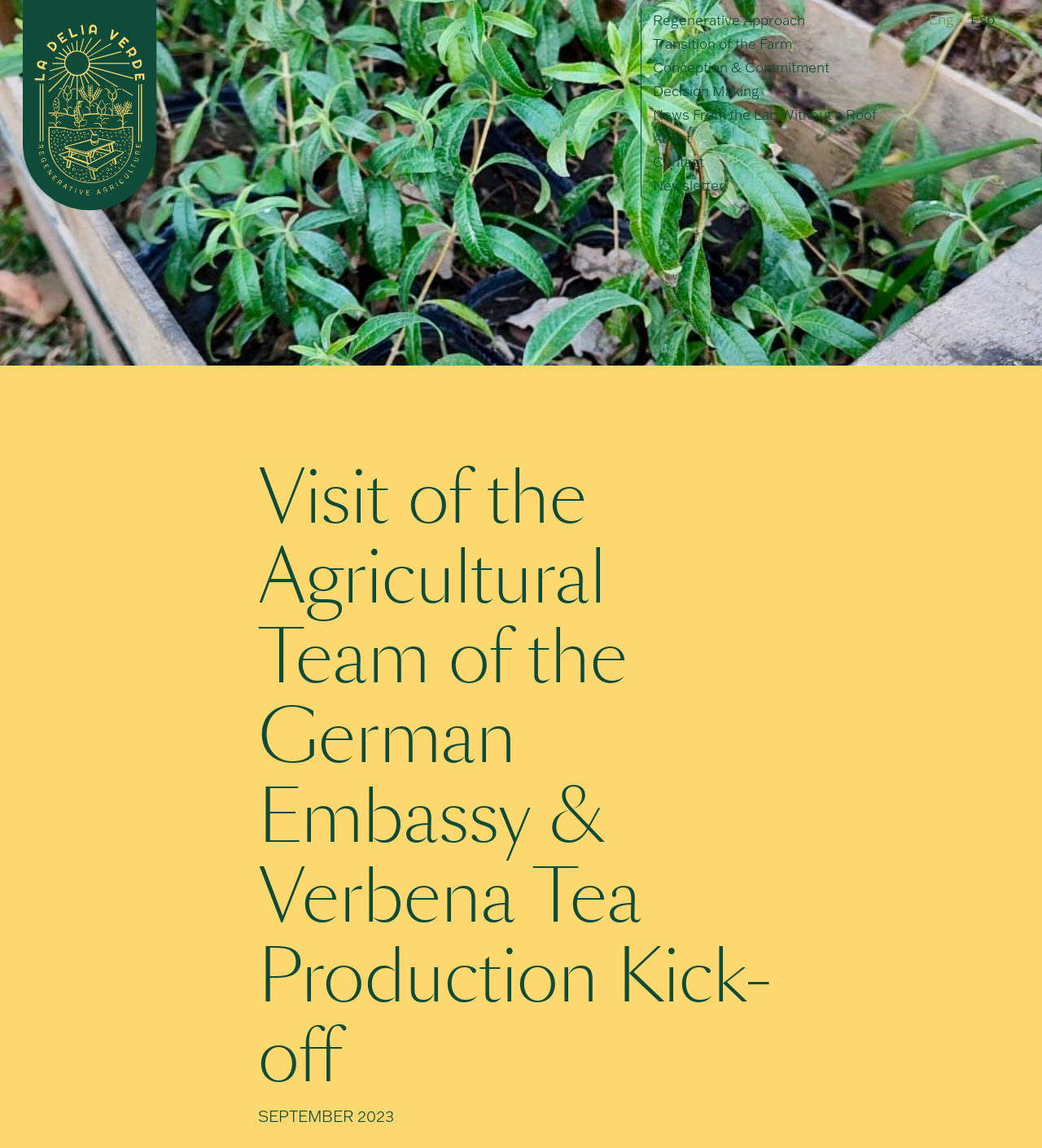How many menu items are in the menubar?
Based on the visual content, answer with a single word or a brief phrase.

8